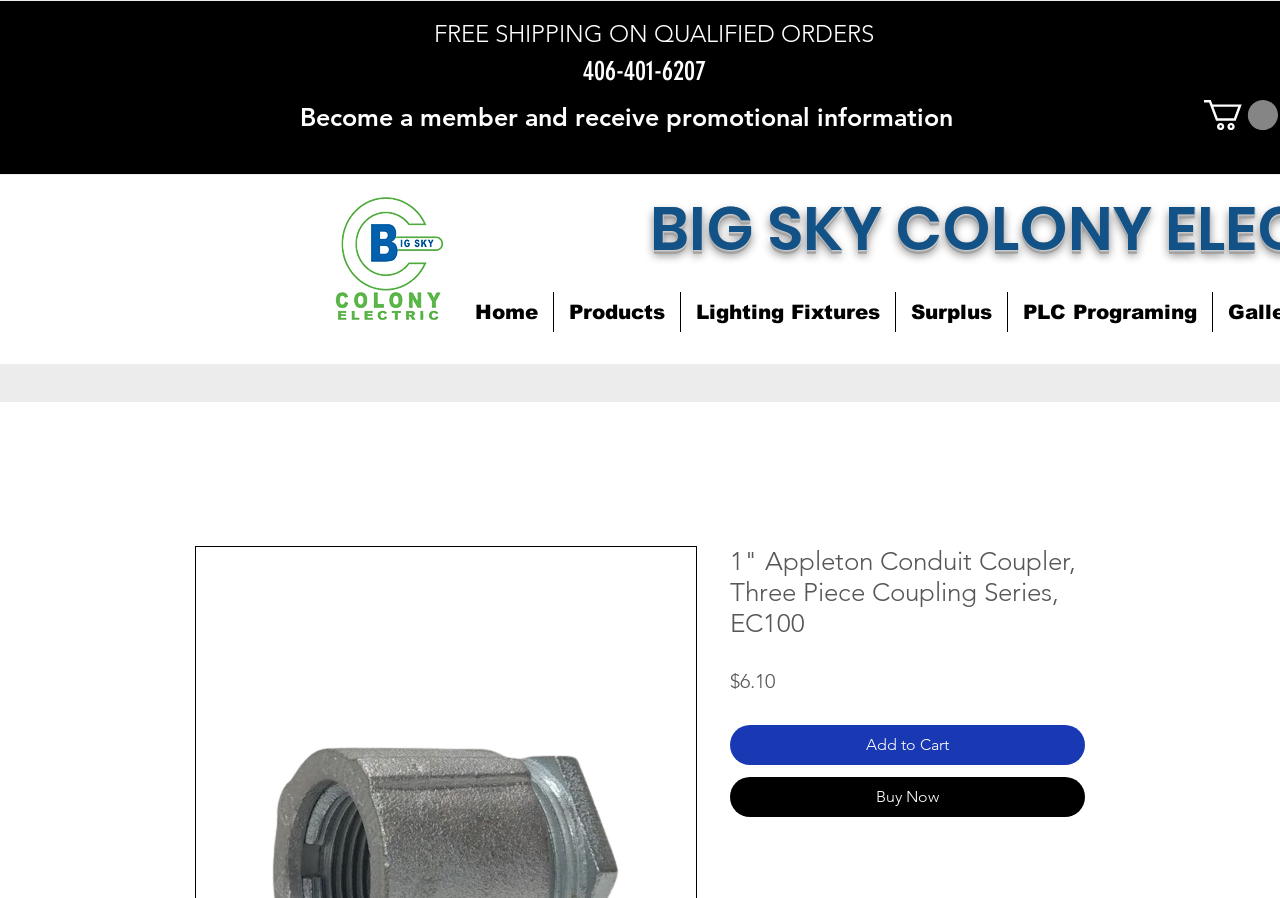Produce a meticulous description of the webpage.

The webpage appears to be a product page for an Appleton Conduit Coupler, specifically the Three Piece Coupling Series with Item# EC100. 

At the top, there is a heading displaying the product's part number, "406-401-6207". Below it, a promotional message "FREE SHIPPING ON QUALIFIED ORDERS" is displayed. 

To the left, there is a section with a logo, "Final Logo", and a set of navigation links, including "Home", "Products", "Lighting Fixtures", "Surplus", and "PLC Programing". 

On the right side, there is a call-to-action button with no text, accompanied by an image. Below this button, there is a heading that repeats the product name, "1" Appleton Conduit Coupler, Three Piece Coupling Series, EC100". 

Underneath the product name, the product's price, "$6.10", is displayed, along with a label "Price". There are two buttons, "Add to Cart" and "Buy Now", allowing customers to purchase the product.